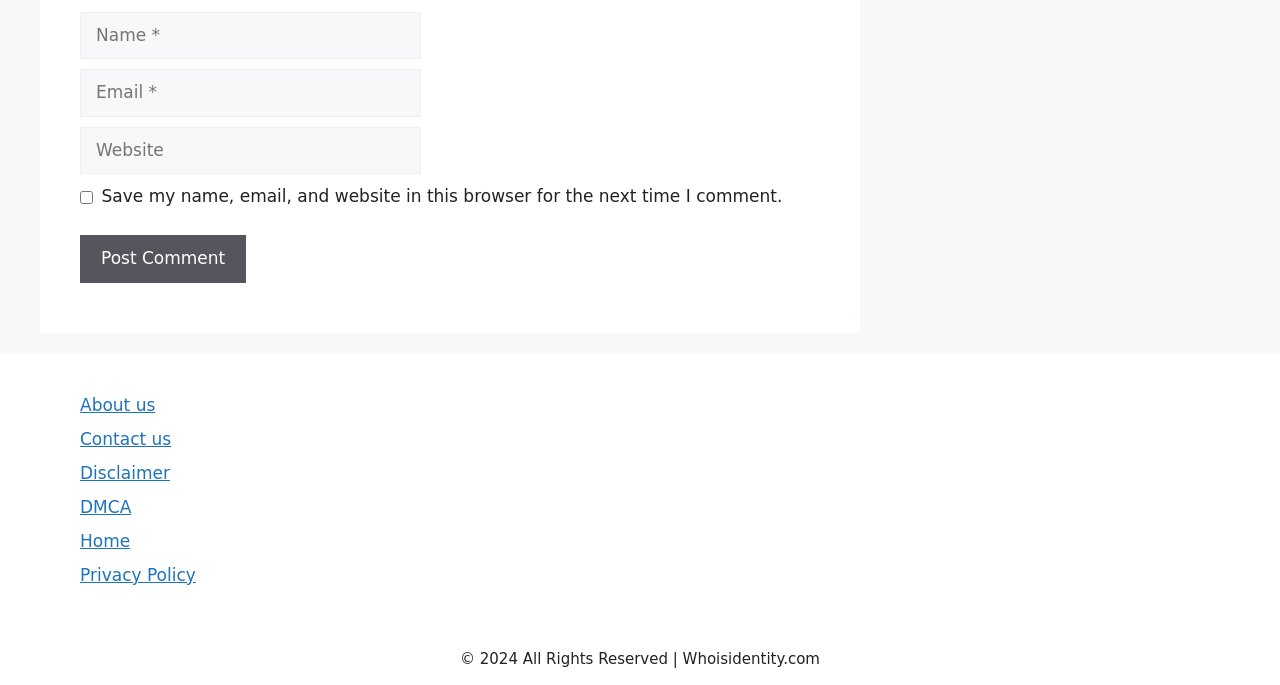Locate the bounding box coordinates of the clickable part needed for the task: "Post a comment".

[0.062, 0.344, 0.192, 0.413]